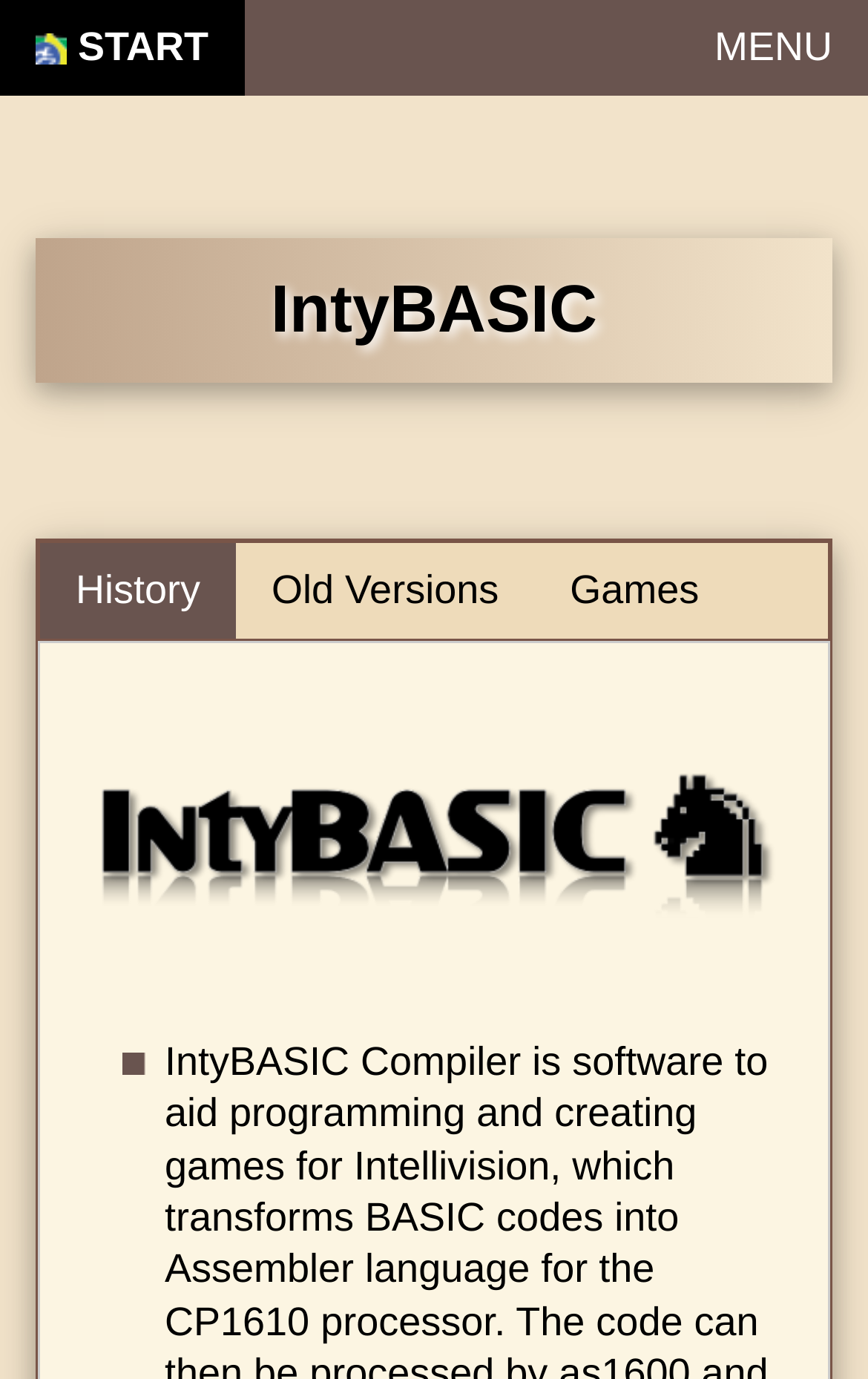Answer briefly with one word or phrase:
What is the first menu item?

MENU